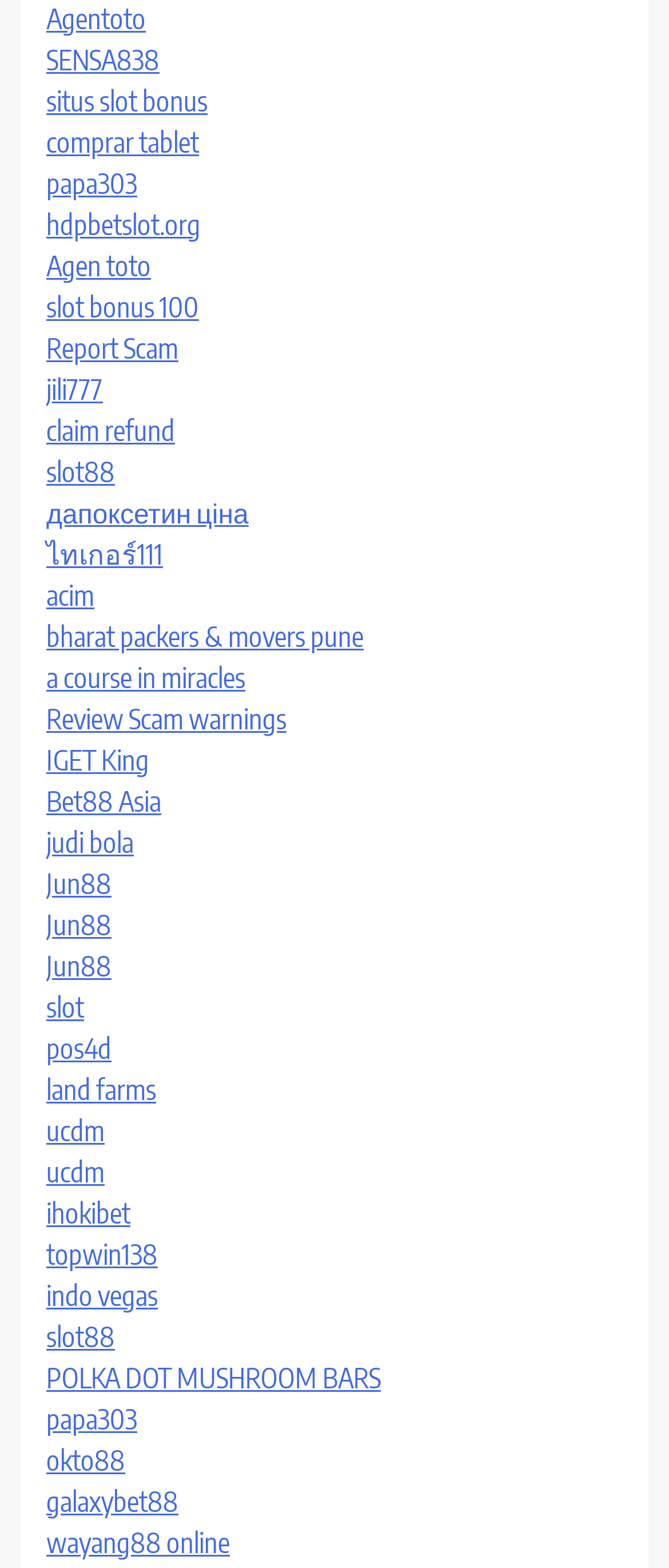Find the bounding box coordinates for the HTML element described in this sentence: "Review Scam warnings". Provide the coordinates as four float numbers between 0 and 1, in the format [left, top, right, bottom].

[0.069, 0.448, 0.428, 0.47]